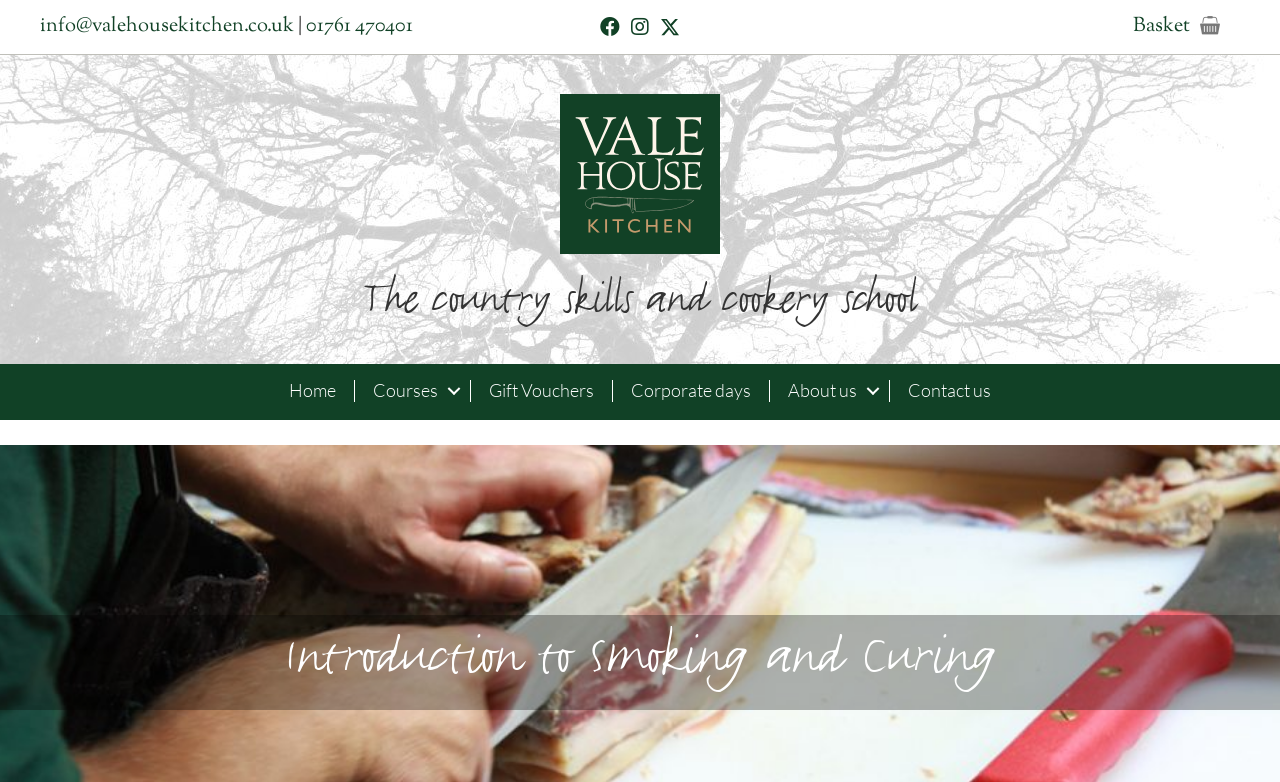Locate the bounding box coordinates of the clickable region necessary to complete the following instruction: "Go to Facebook page". Provide the coordinates in the format of four float numbers between 0 and 1, i.e., [left, top, right, bottom].

[0.469, 0.022, 0.484, 0.047]